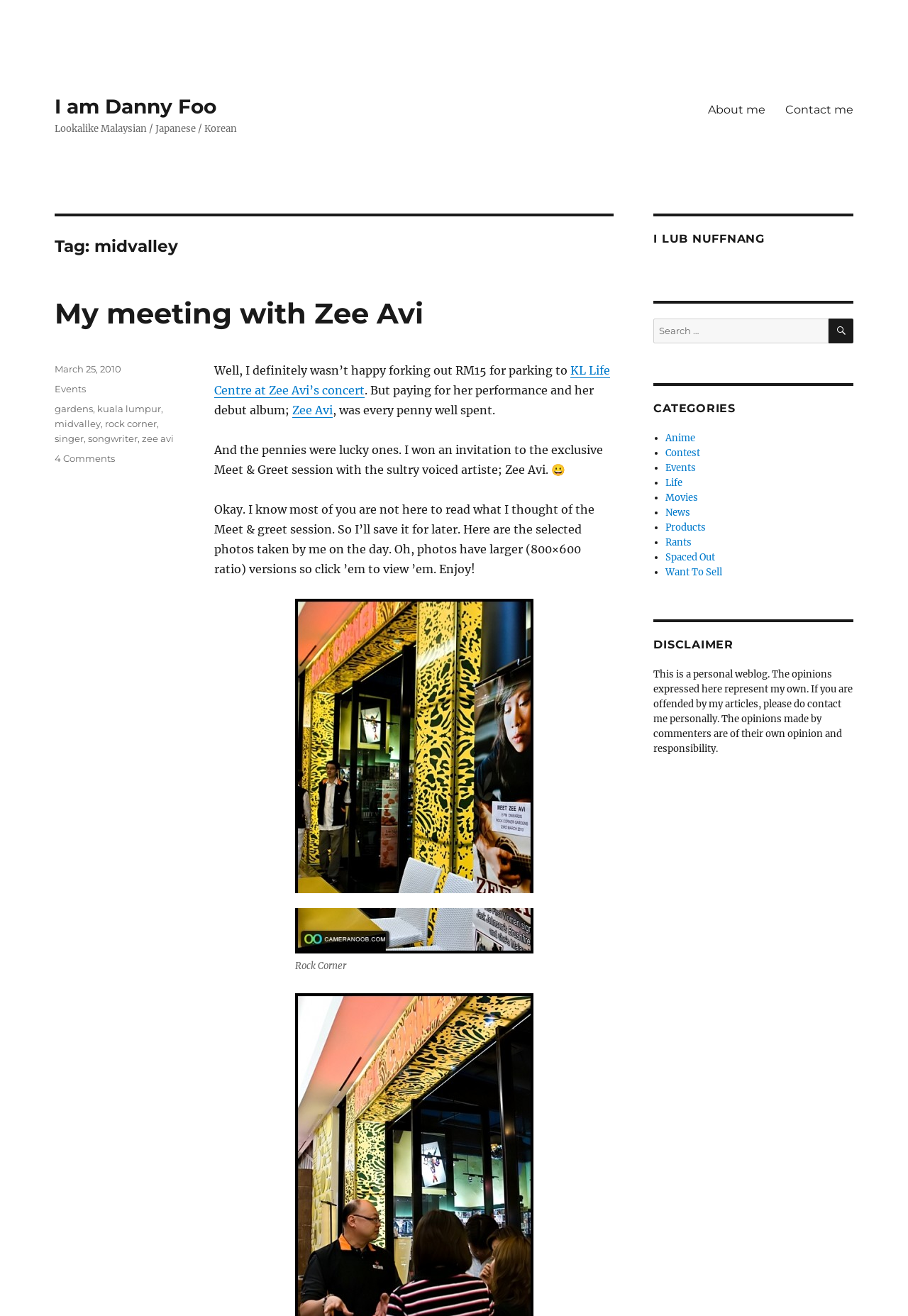Please specify the bounding box coordinates of the area that should be clicked to accomplish the following instruction: "Click on the 'Contact me' link". The coordinates should consist of four float numbers between 0 and 1, i.e., [left, top, right, bottom].

[0.854, 0.072, 0.951, 0.094]